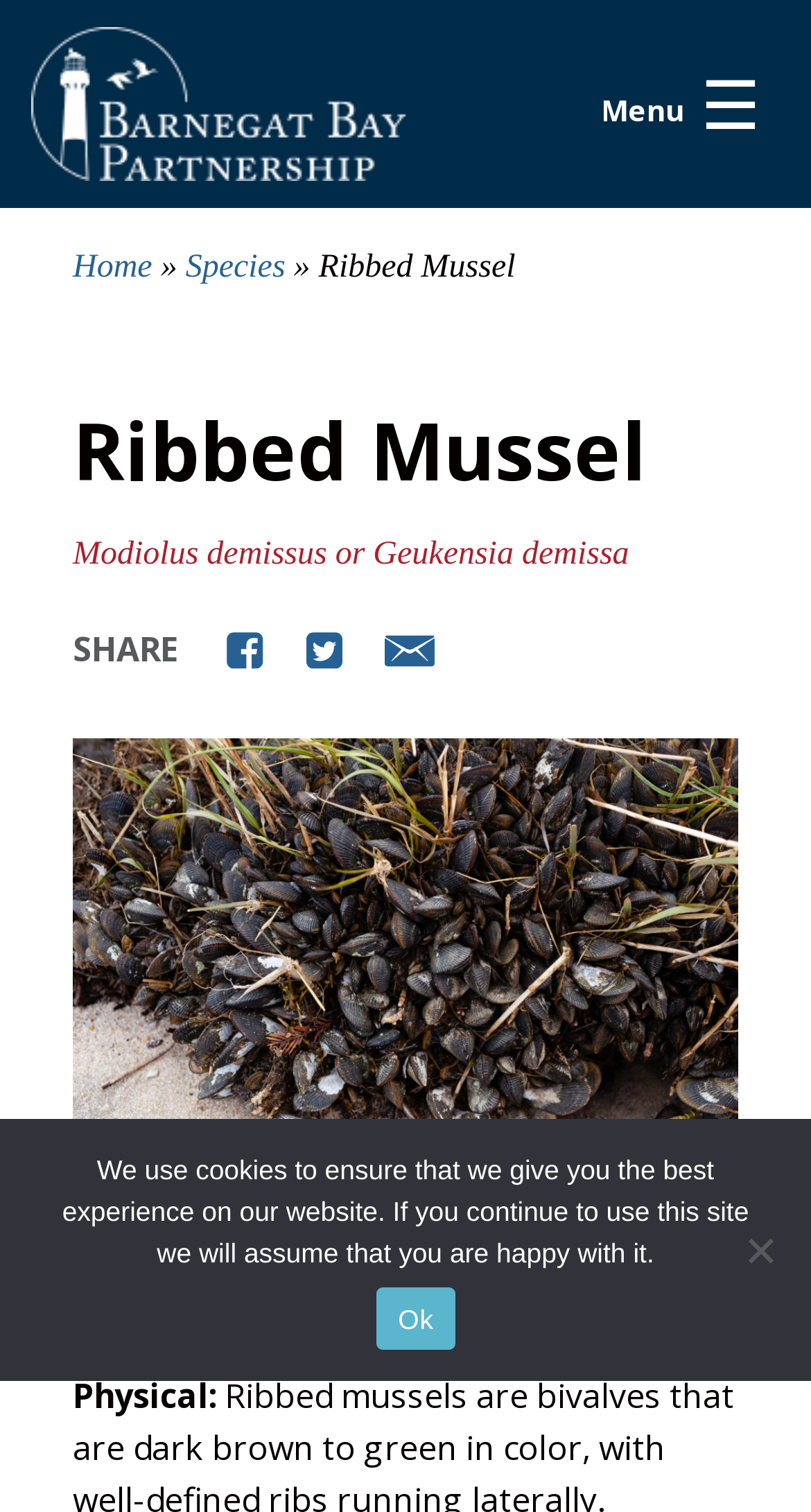Construct a thorough caption encompassing all aspects of the webpage.

The webpage is about the Ribbed Mussel, a species of bivalve. At the top left, there is a link to the Barnegat Bay Partnership, accompanied by an image of the partnership's logo. Next to it, there is a button to toggle navigation, which is currently not expanded. The button is labeled "Menu" and has an icon "☰".

Below the top navigation, there is a header section with links to "Home" and "Species", separated by a "»" symbol. The current page is highlighted, with the title "Ribbed Mussel" in a larger font size.

The main content of the page starts with a heading "Ribbed Mussel" followed by the scientific names "Modiolus demissus or Geukensia demissa". There is a "SHARE" button with three social media icons next to it.

The page also features an image, credited to Chesapeake Bay Program on Flickr, with a CC BY-NC 2.0 license. Below the image, there is a section describing the physical characteristics of the Ribbed Mussel, stating that they are dark brown to green in color with well-defined ribs running laterally.

At the bottom of the page, there is a dialog box for a cookie notice, which is not currently modal. The notice informs users that the website uses cookies to ensure the best experience and provides an "Ok" button to acknowledge this. There is also a "No" button, but it is not clear what it does.